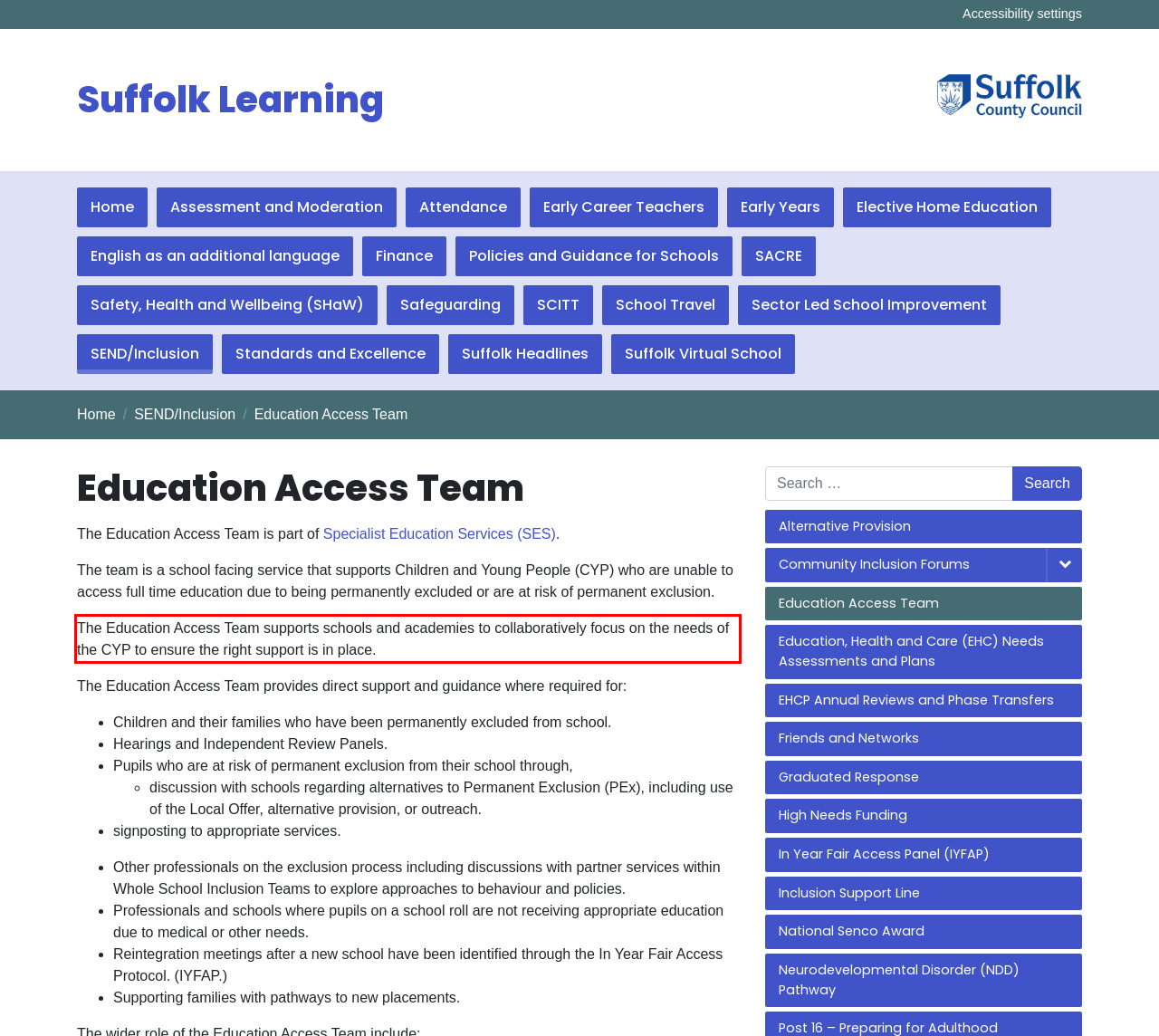You have a screenshot of a webpage with a red bounding box. Identify and extract the text content located inside the red bounding box.

The Education Access Team supports schools and academies to collaboratively focus on the needs of the CYP to ensure the right support is in place.